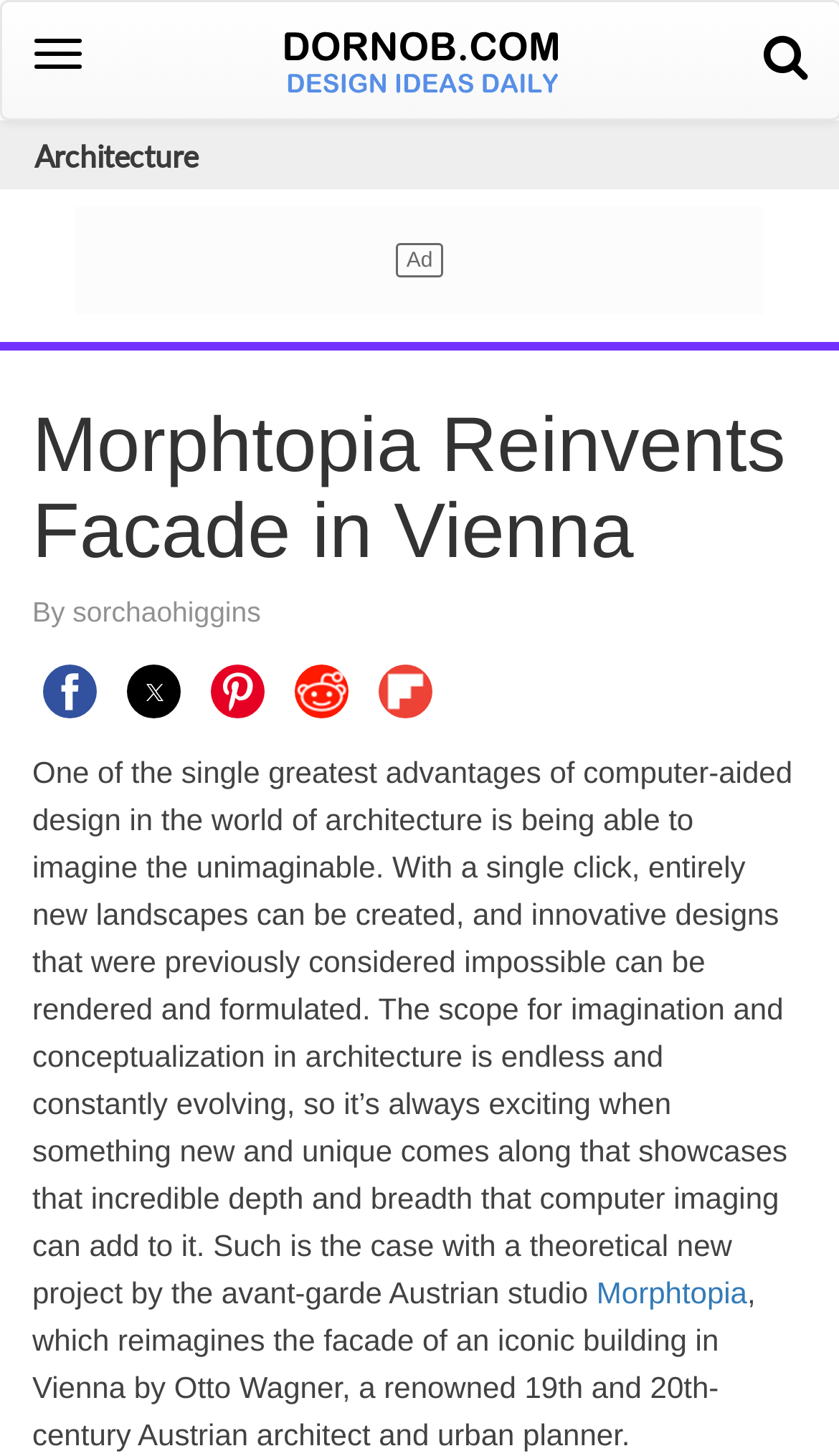Determine the bounding box coordinates of the clickable area required to perform the following instruction: "Click on Architecture". The coordinates should be represented as four float numbers between 0 and 1: [left, top, right, bottom].

[0.041, 0.095, 0.236, 0.12]